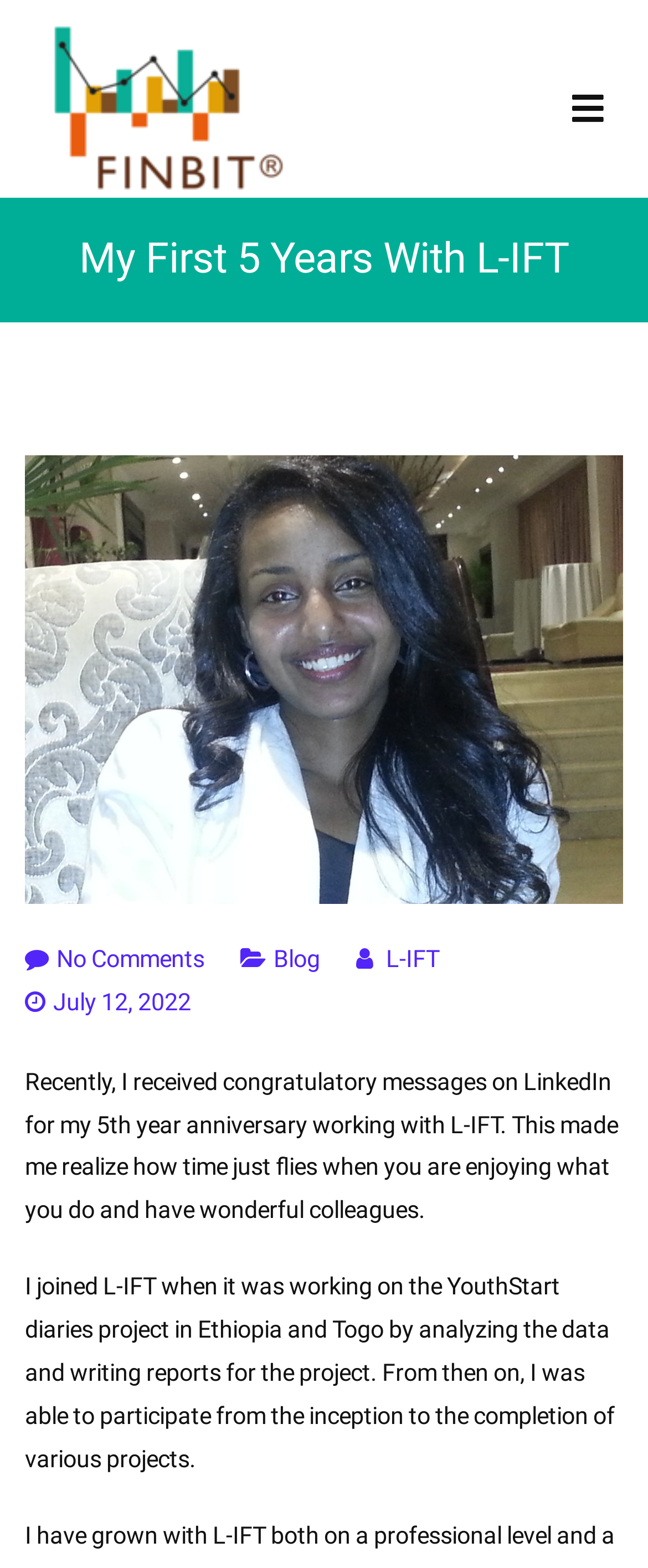Generate the text of the webpage's primary heading.

My First 5 Years With L-IFT